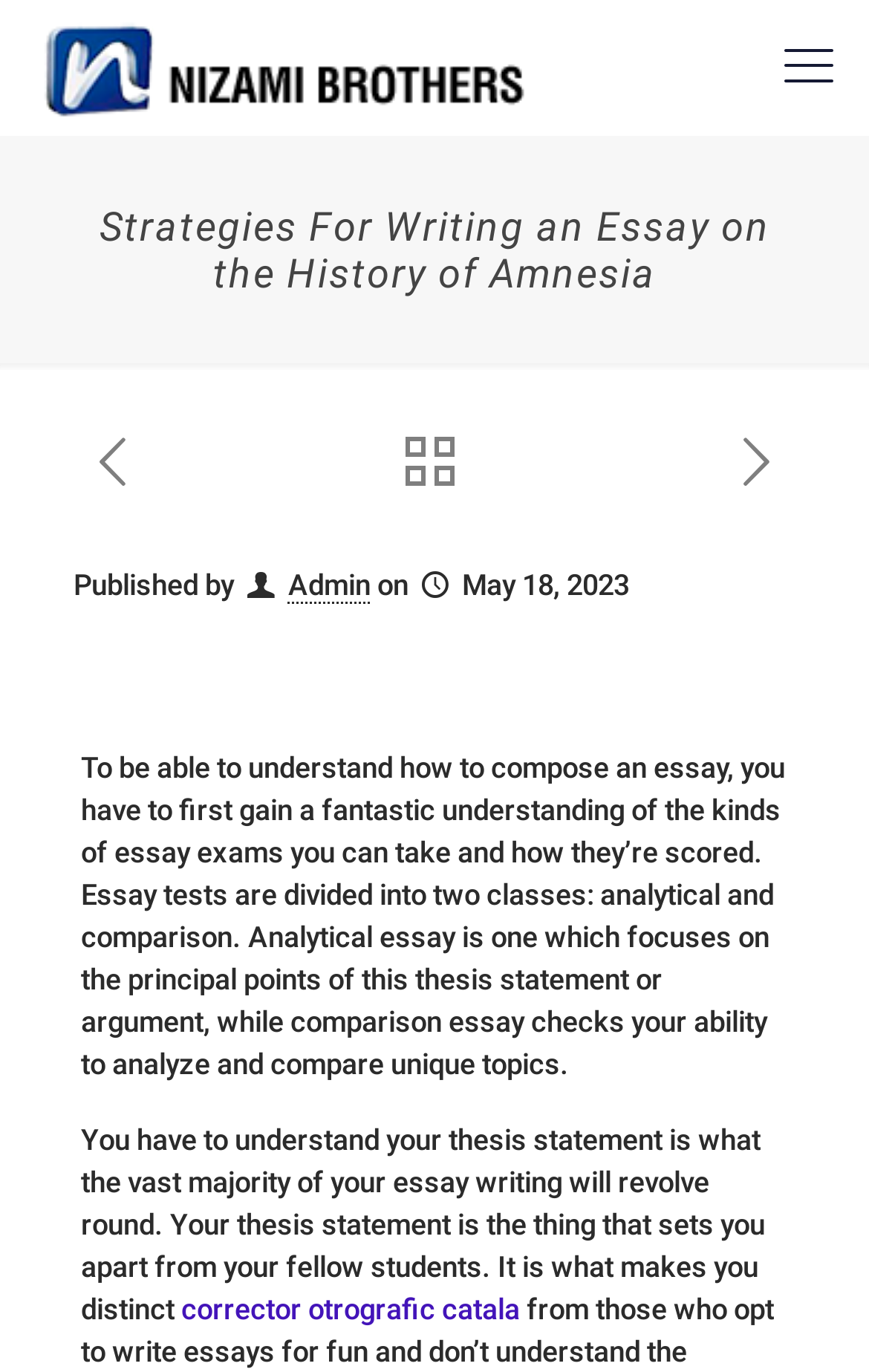Give a one-word or one-phrase response to the question: 
What is the date of publication of the article?

May 18, 2023